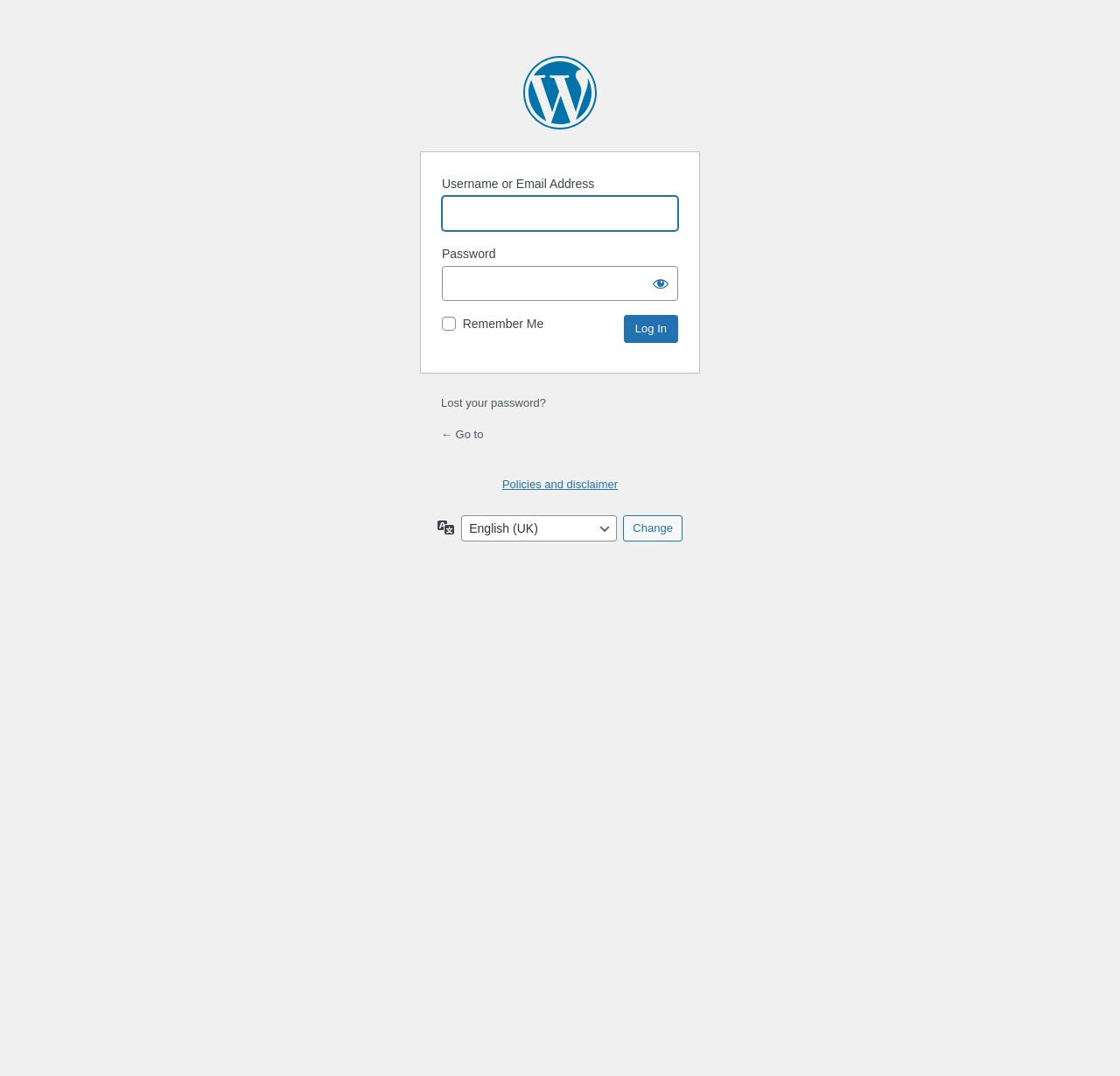Please give the bounding box coordinates of the area that should be clicked to fulfill the following instruction: "Change language". The coordinates should be in the format of four float numbers from 0 to 1, i.e., [left, top, right, bottom].

[0.557, 0.479, 0.609, 0.503]